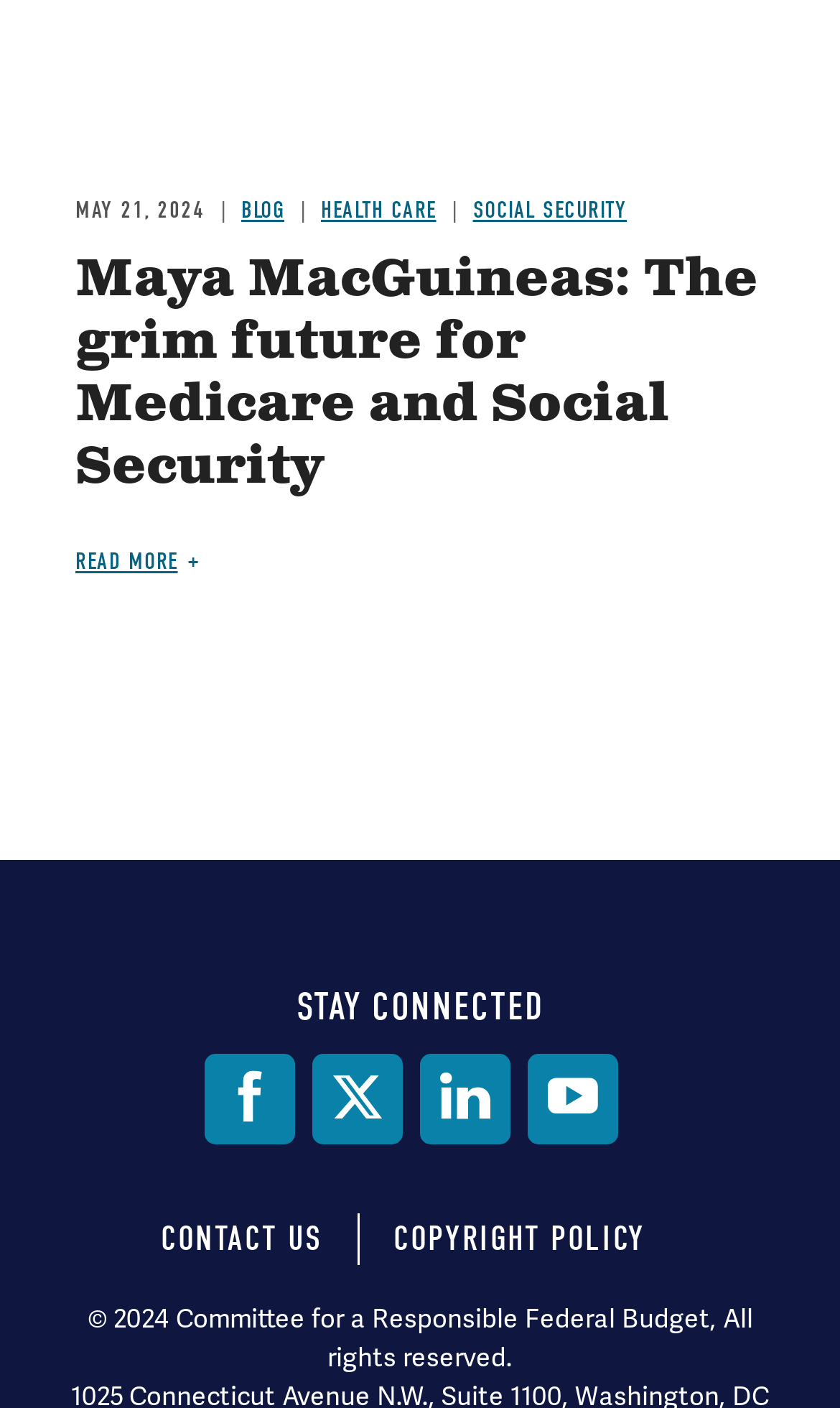Look at the image and write a detailed answer to the question: 
What is the category of the article?

I found the link element with bounding box coordinates [0.382, 0.139, 0.519, 0.159] which contains the text 'HEALTH CARE', indicating that the article is categorized under HEALTH CARE.